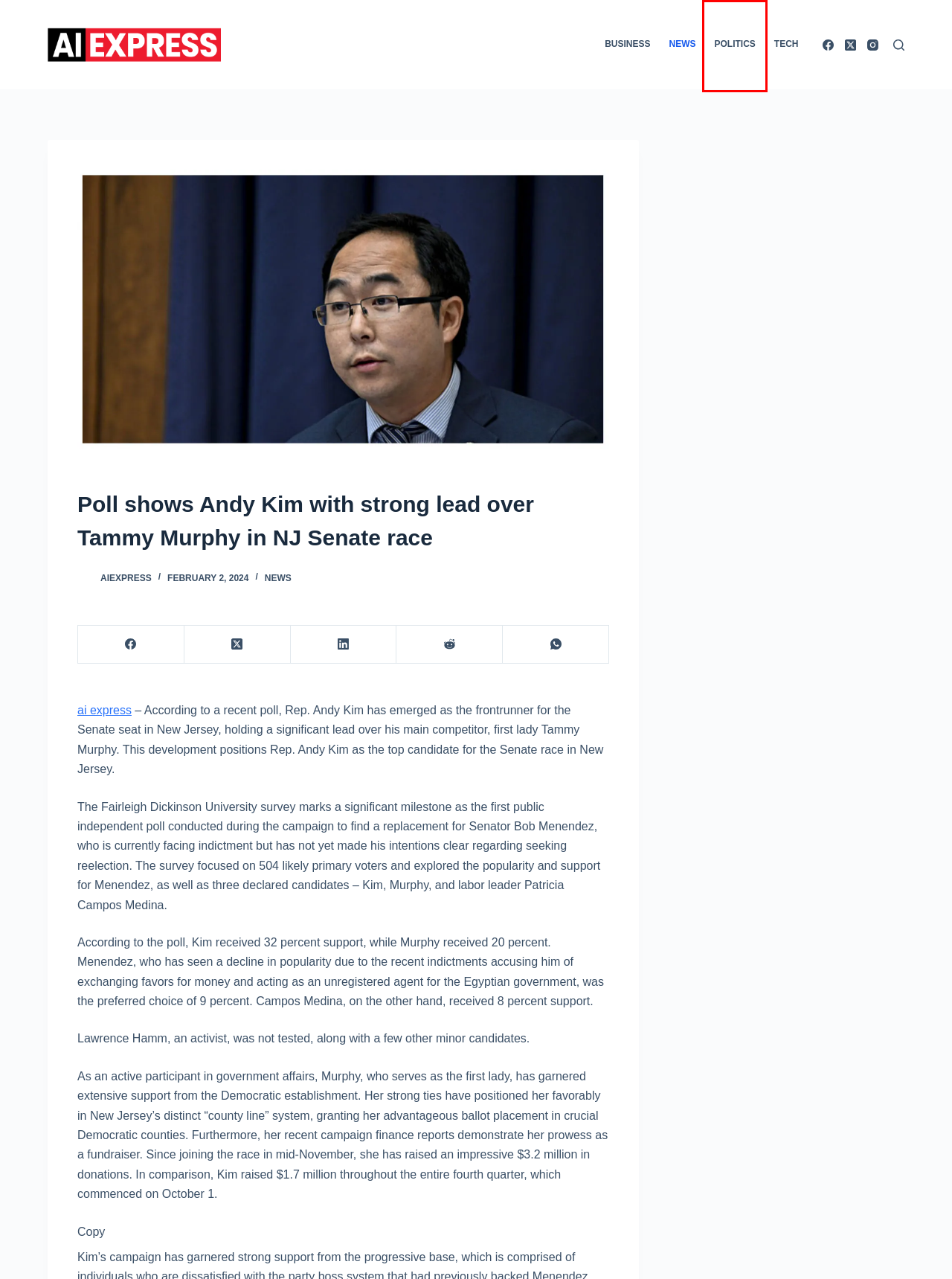You’re provided with a screenshot of a webpage that has a red bounding box around an element. Choose the best matching webpage description for the new page after clicking the element in the red box. The options are:
A. About Us - aiexpress
B. aiexpress - aiexpress
C. Ethics Policy - aiexpress
D. aiexpress - news site that covers the USA's local news, politics, and business.
E. Politics - aiexpress
F. News - aiexpress
G. Business - aiexpress
H. Tech - aiexpress

E